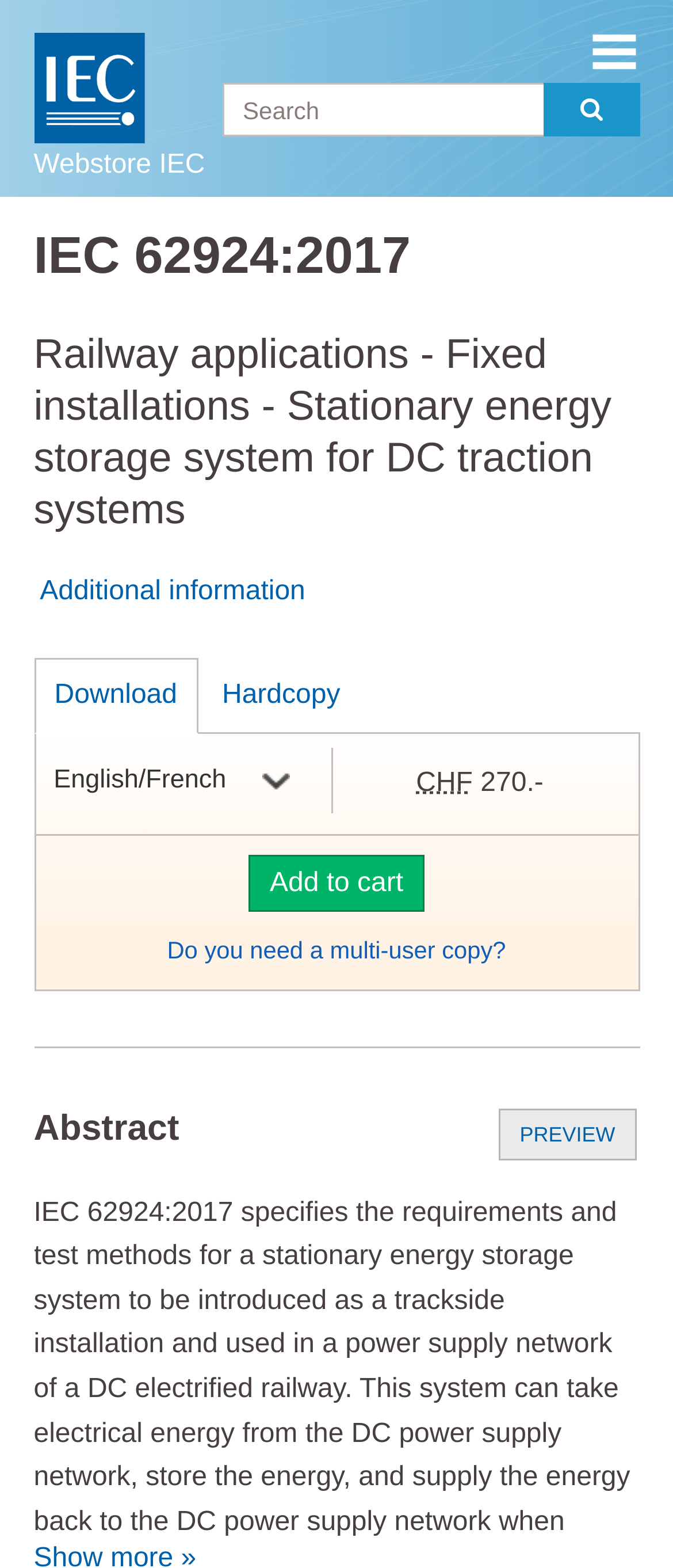Given the element description Download, predict the bounding box coordinates for the UI element in the webpage screenshot. The format should be (top-left x, top-left y, bottom-right x, bottom-right y), and the values should be between 0 and 1.

[0.05, 0.42, 0.294, 0.468]